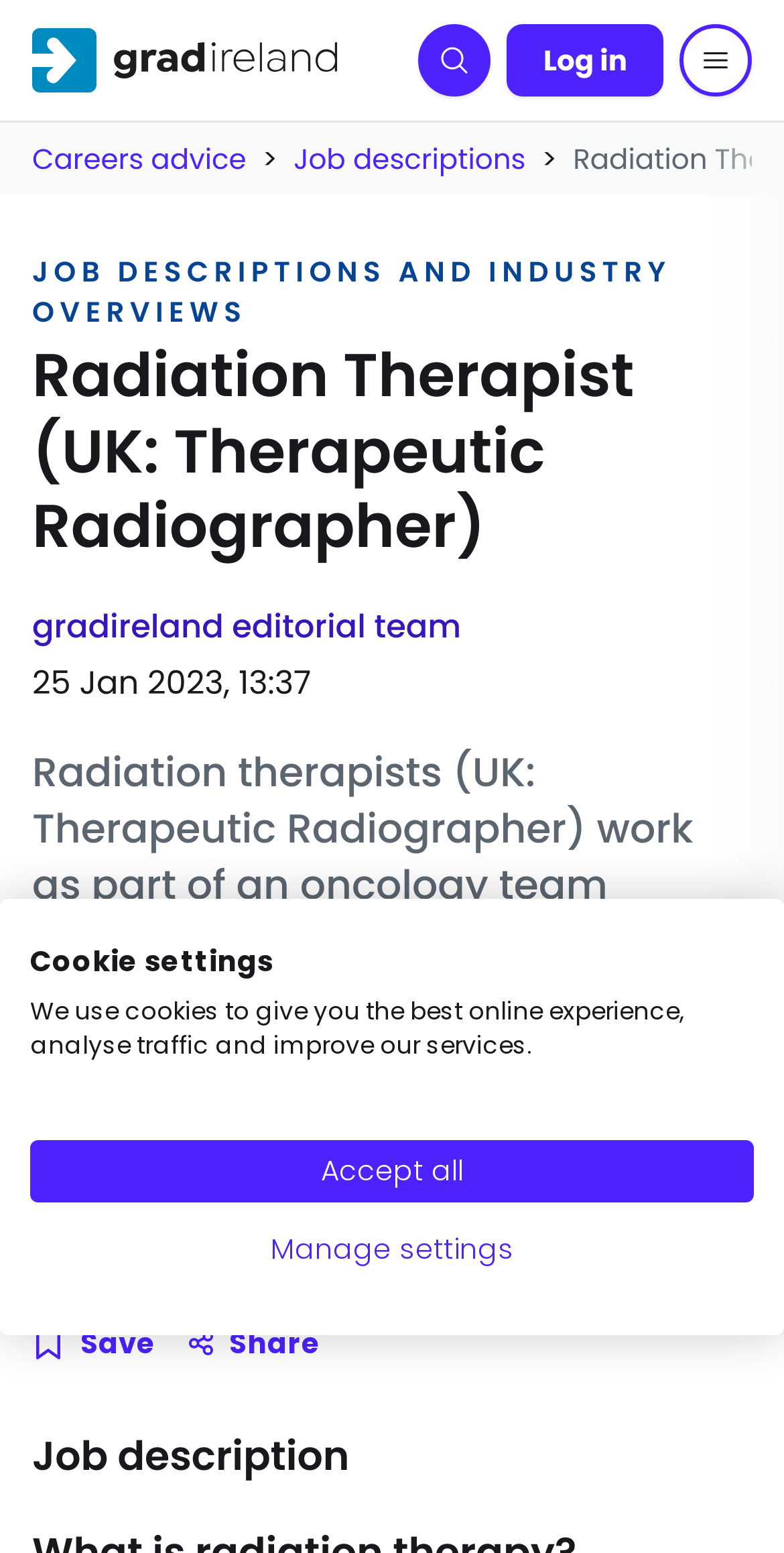Reply to the question with a single word or phrase:
What is the job role described on this webpage?

Radiation Therapist